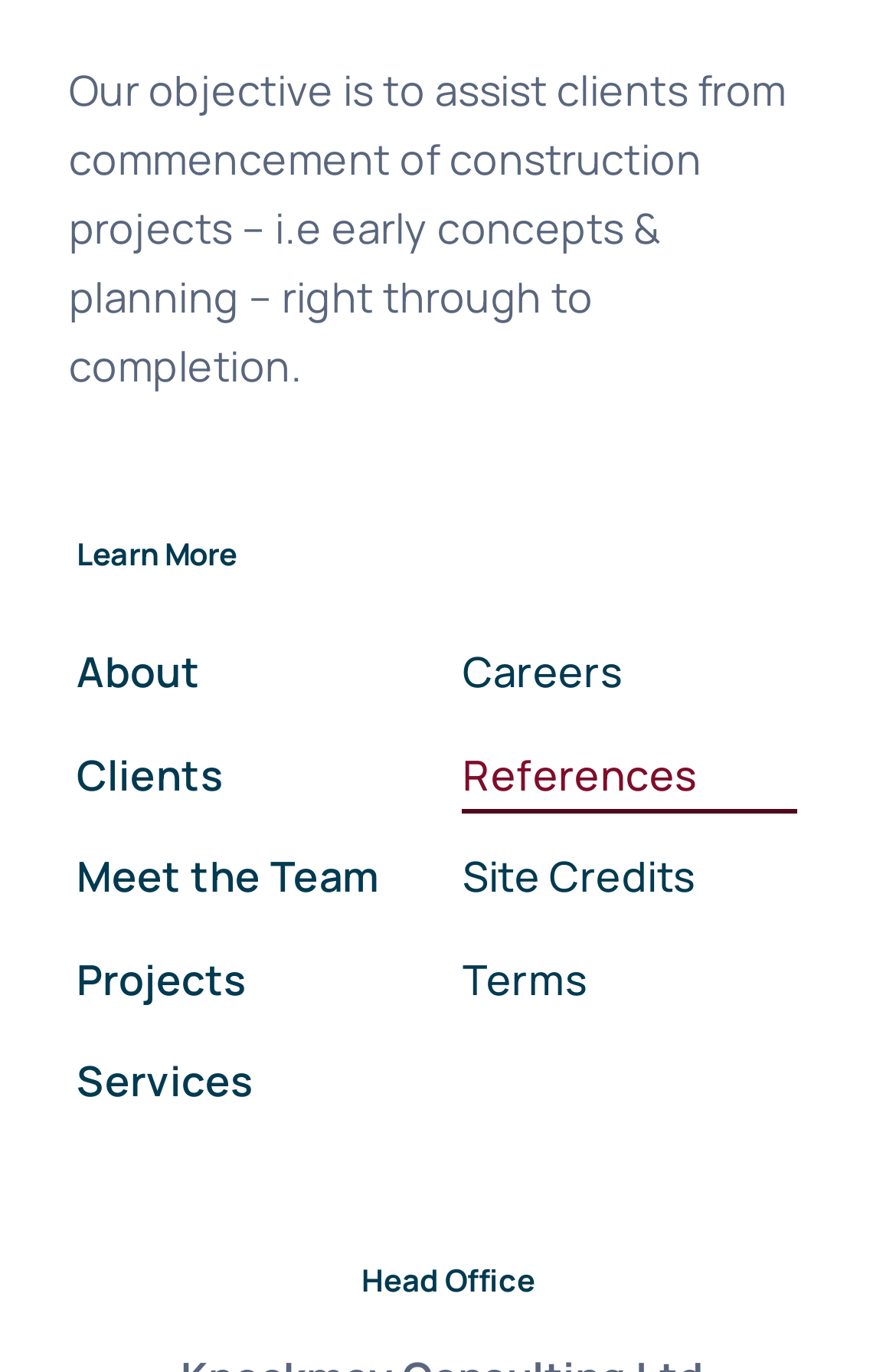What is the location of the Head Office?
Look at the image and respond with a one-word or short phrase answer.

Not specified